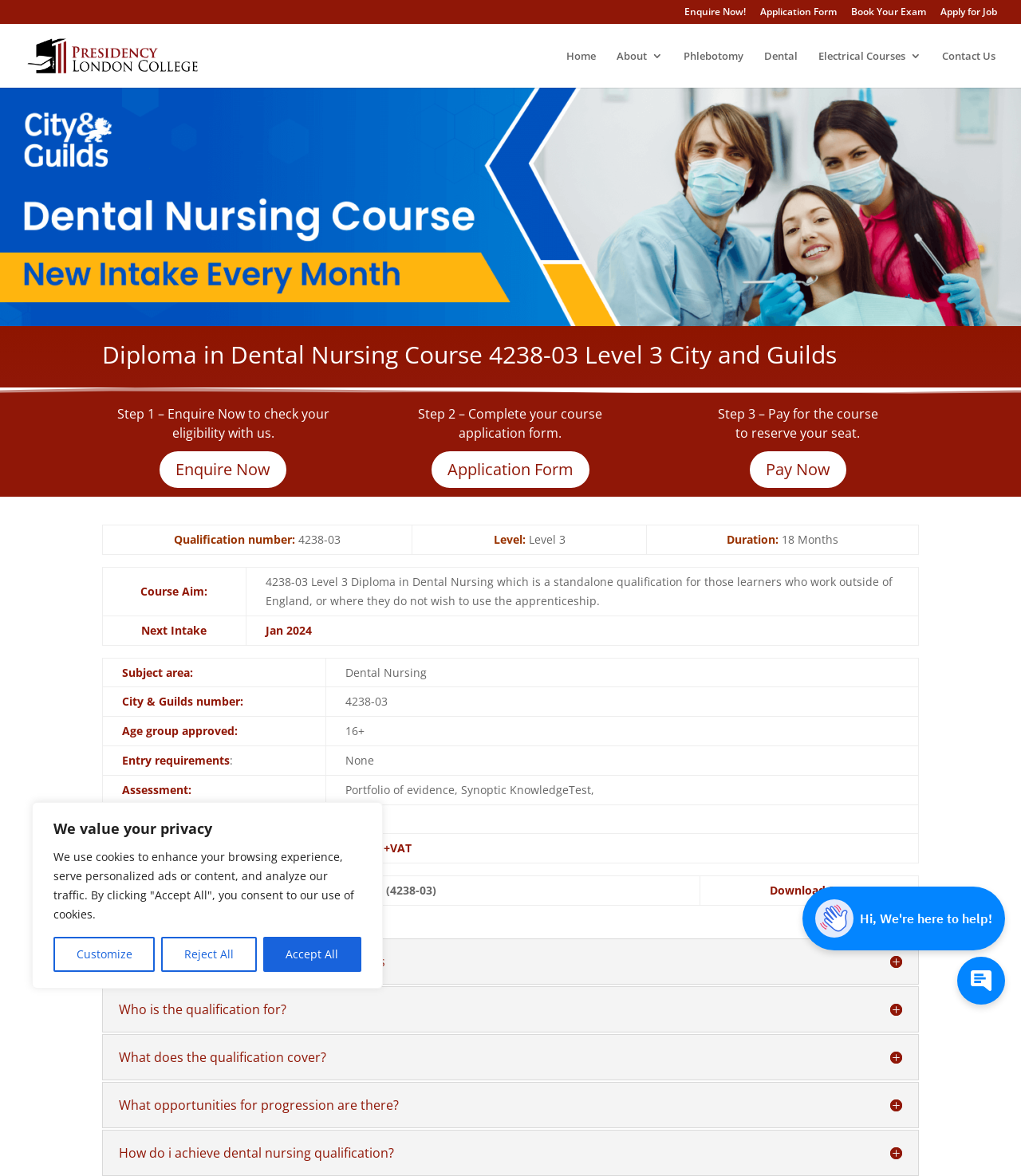Find the bounding box of the UI element described as follows: "Book Your Exam".

[0.834, 0.006, 0.907, 0.02]